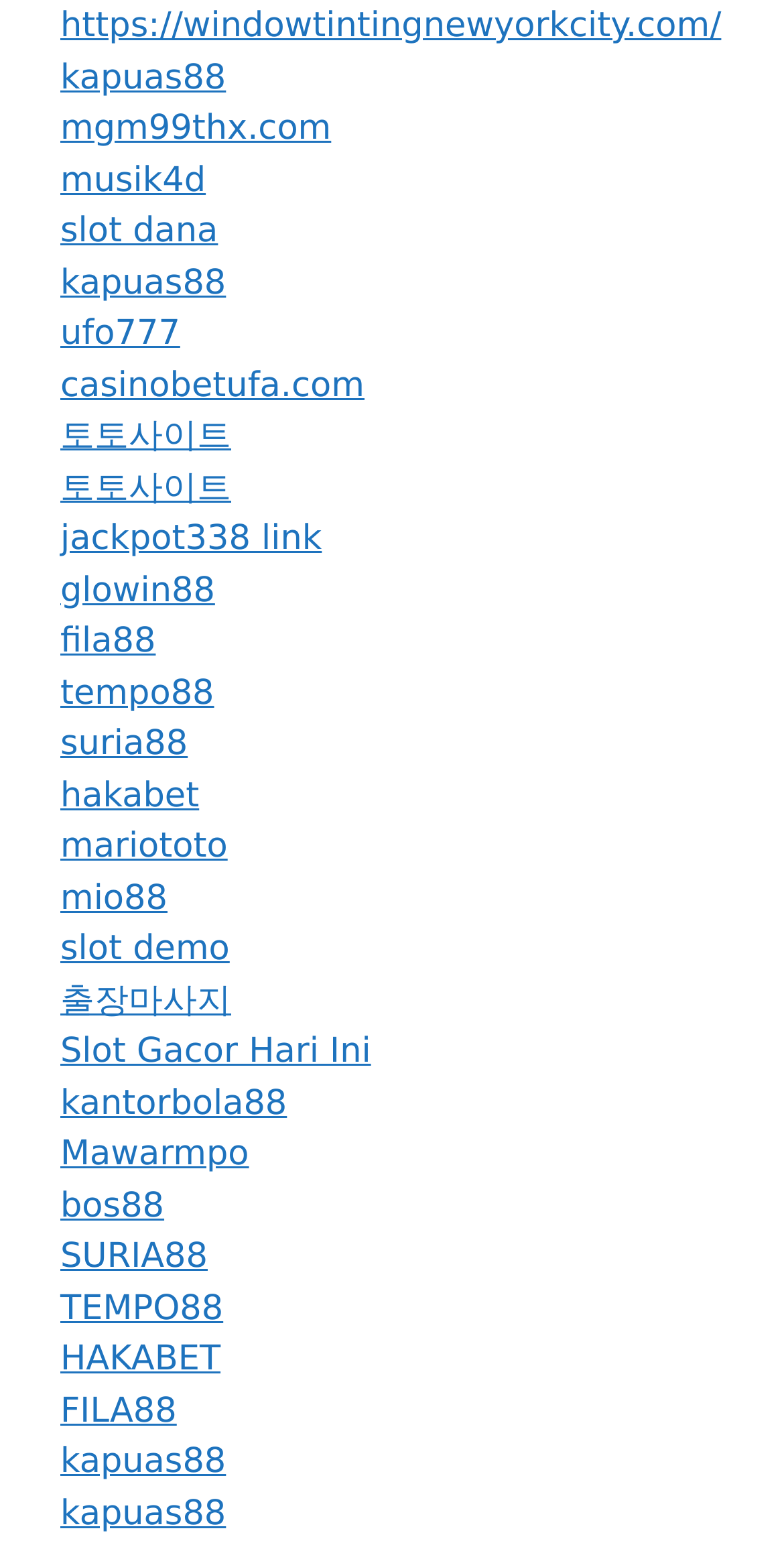Answer the following query with a single word or phrase:
What is the text of the 10th link?

fila88